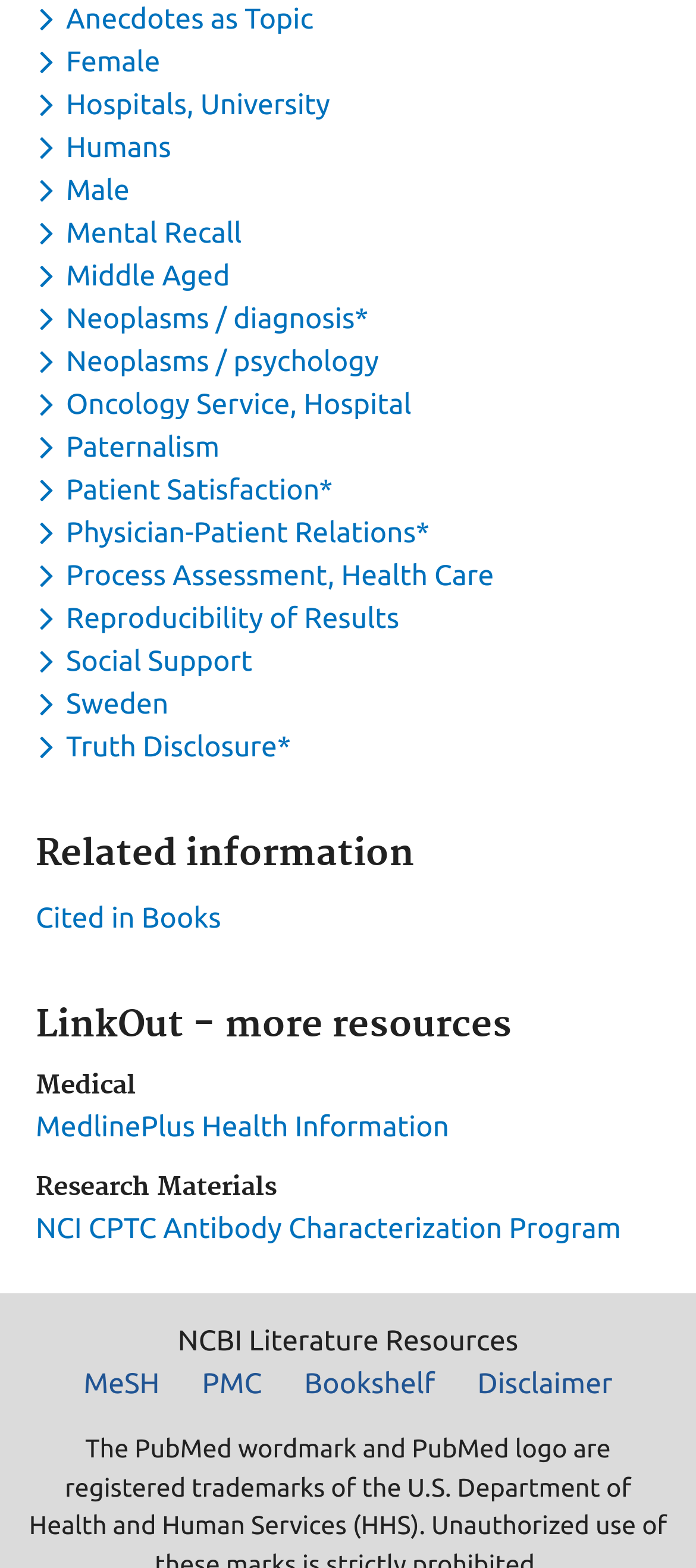Extract the bounding box coordinates for the described element: "MedlinePlus Health Information". The coordinates should be represented as four float numbers between 0 and 1: [left, top, right, bottom].

[0.051, 0.708, 0.645, 0.729]